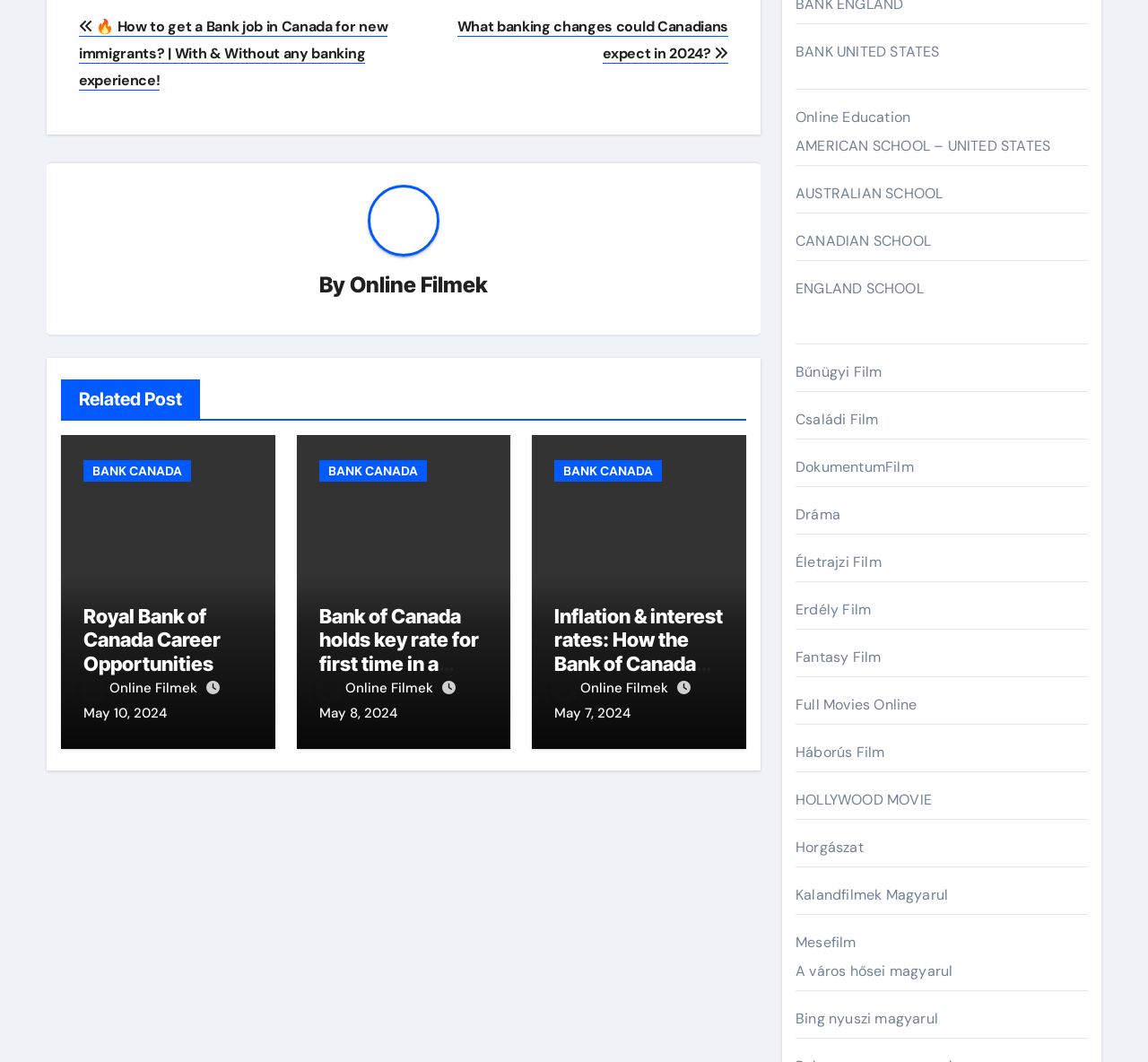How many links are there on this webpage?
Based on the image, provide your answer in one word or phrase.

24